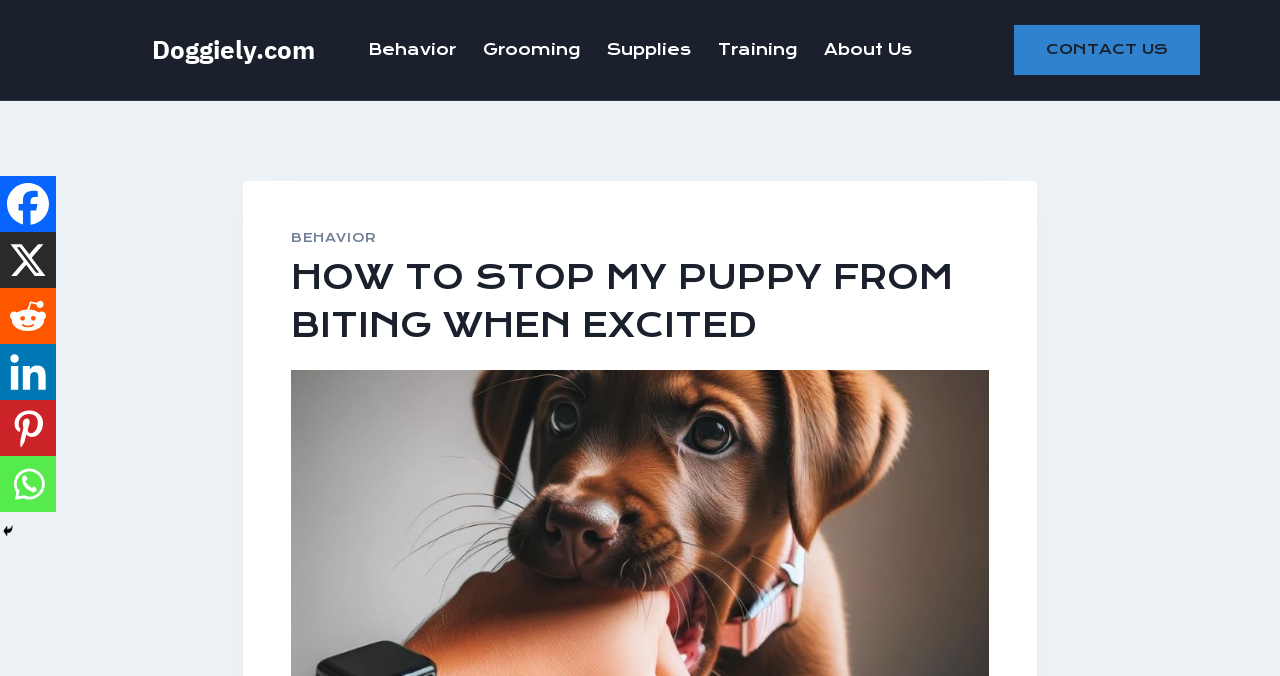Determine the bounding box coordinates of the target area to click to execute the following instruction: "contact us."

[0.792, 0.037, 0.938, 0.111]